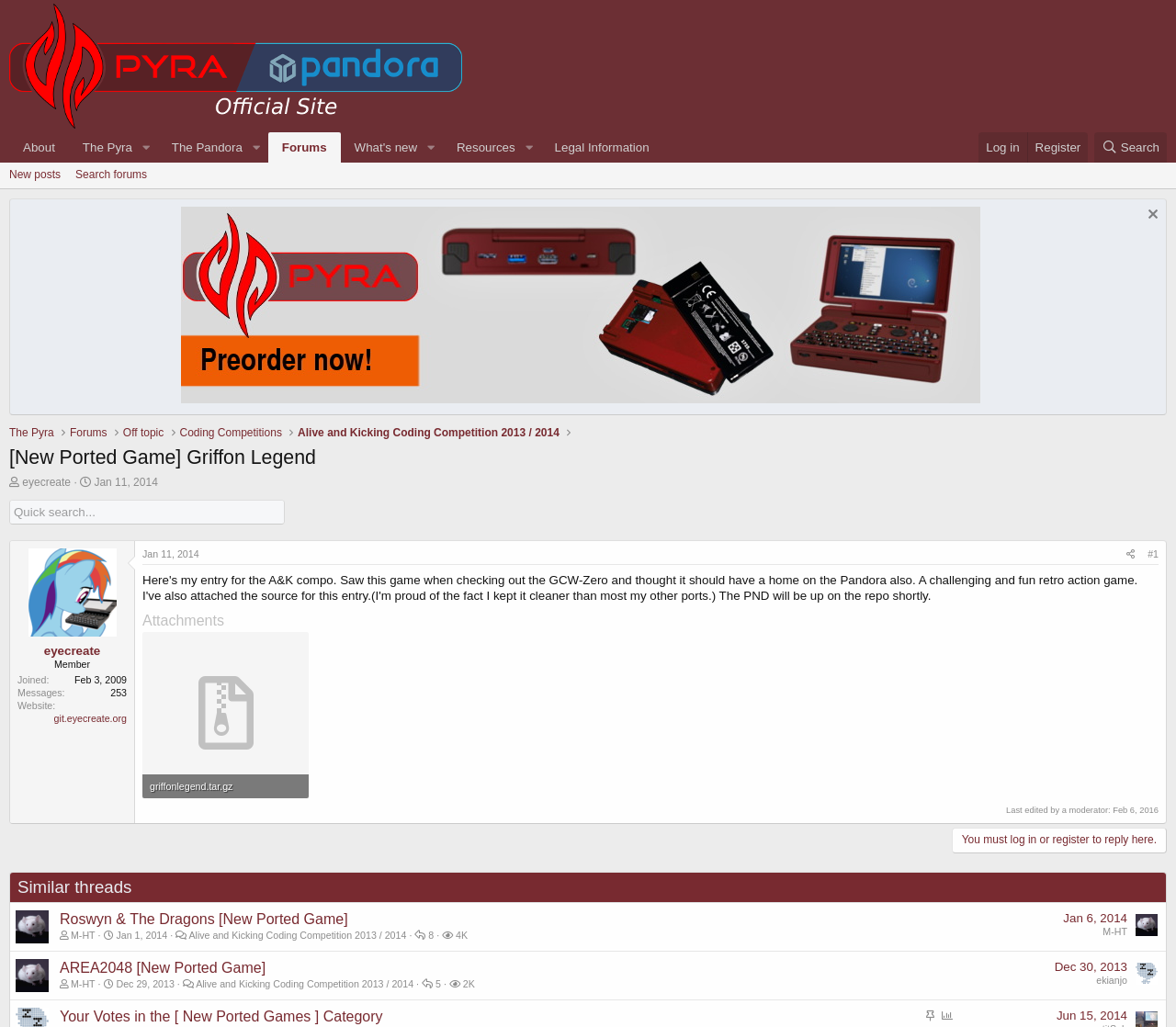Please provide a brief answer to the following inquiry using a single word or phrase:
What is the file type of the attachment?

tar.gz